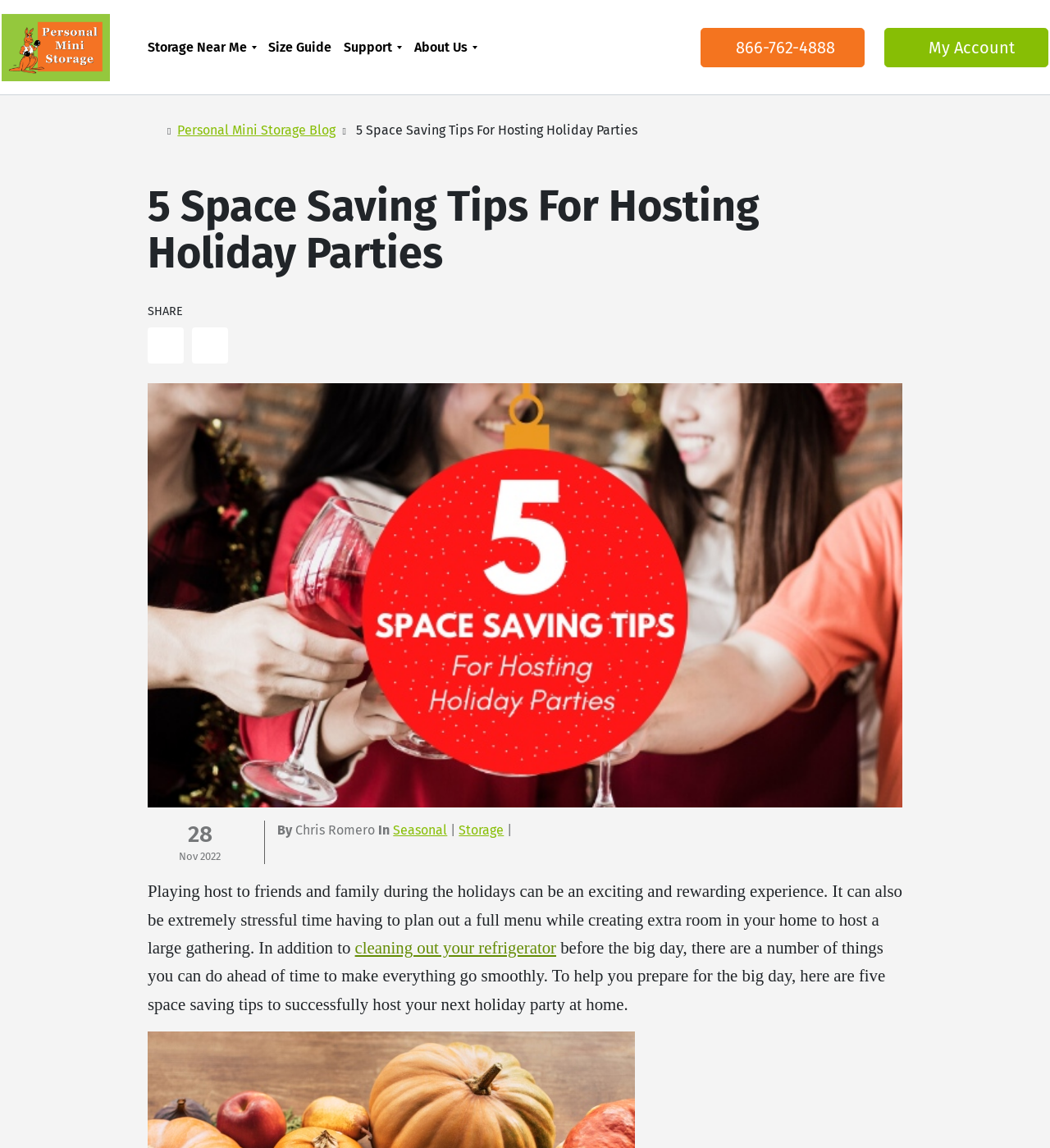What is the topic of the blog post?
Please respond to the question thoroughly and include all relevant details.

The topic of the blog post can be inferred from the title '5 Space Saving Tips For Hosting Holiday Parties' and the content of the post, which discusses tips for hosting holiday parties at home.